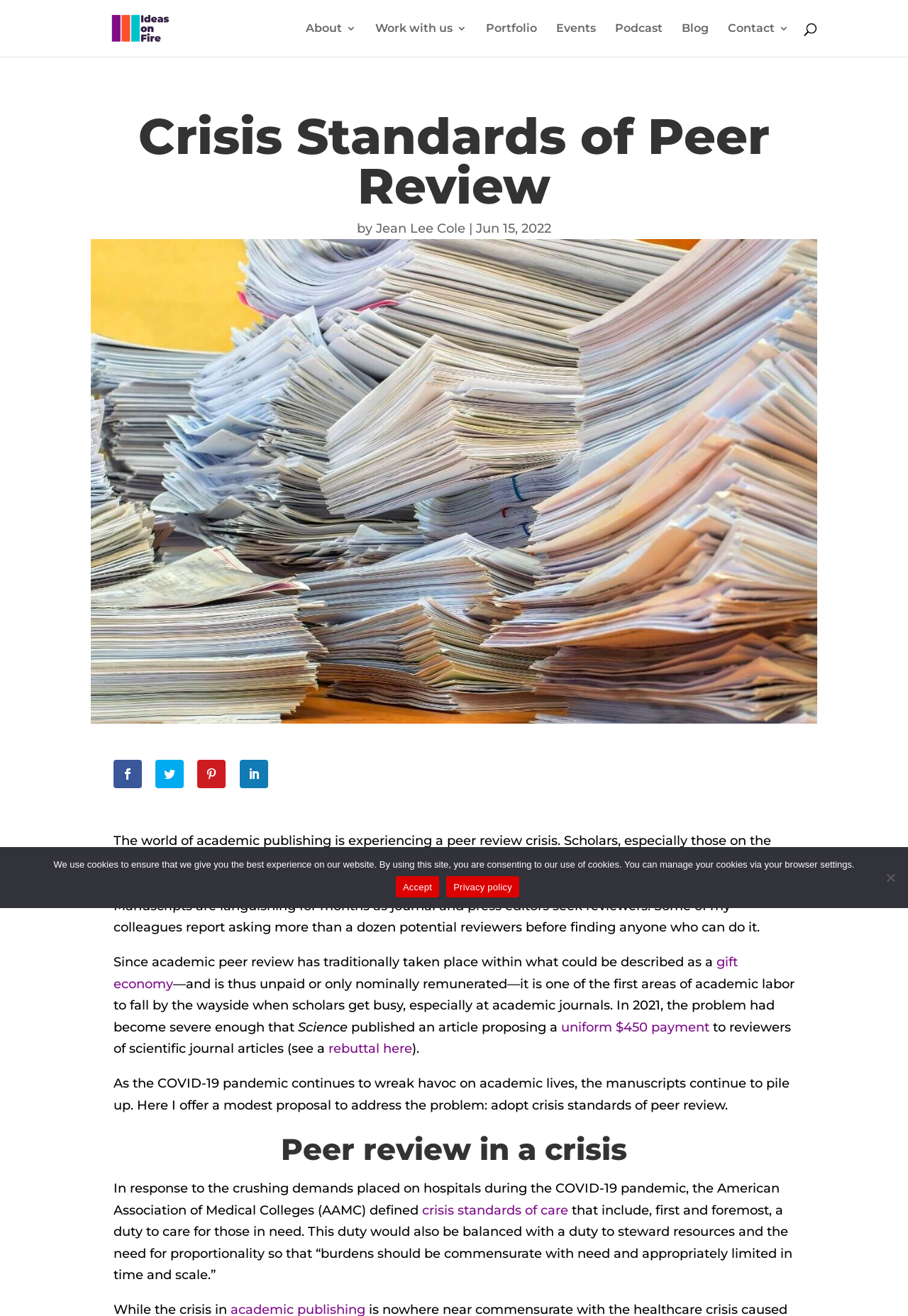Return the bounding box coordinates of the UI element that corresponds to this description: "Become a Supplier". The coordinates must be given as four float numbers in the range of 0 and 1, [left, top, right, bottom].

None